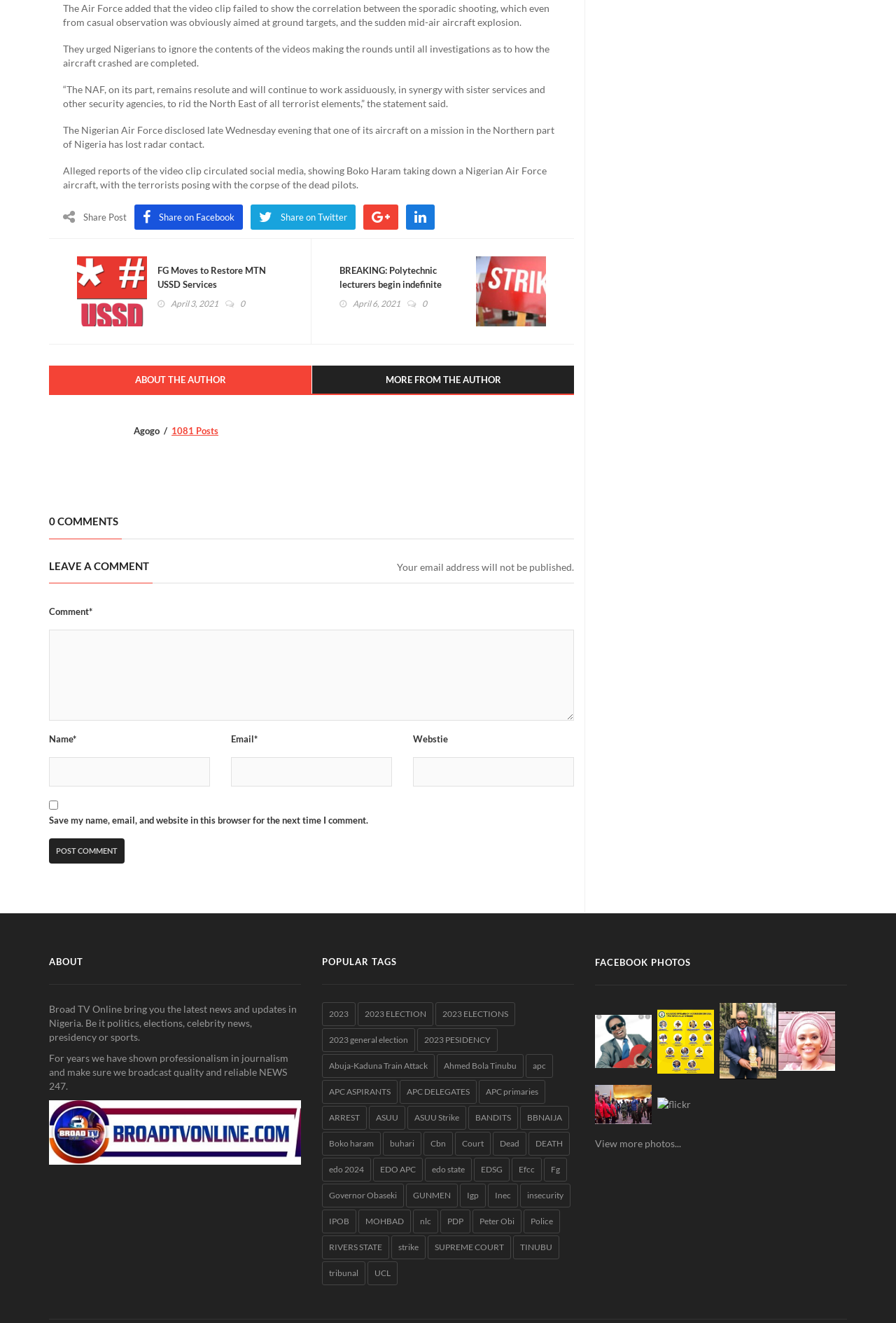How many comments are there on this webpage?
Offer a detailed and exhaustive answer to the question.

I found the comment section, which is [407] heading '0 COMMENTS'. This indicates that there are no comments on this webpage.